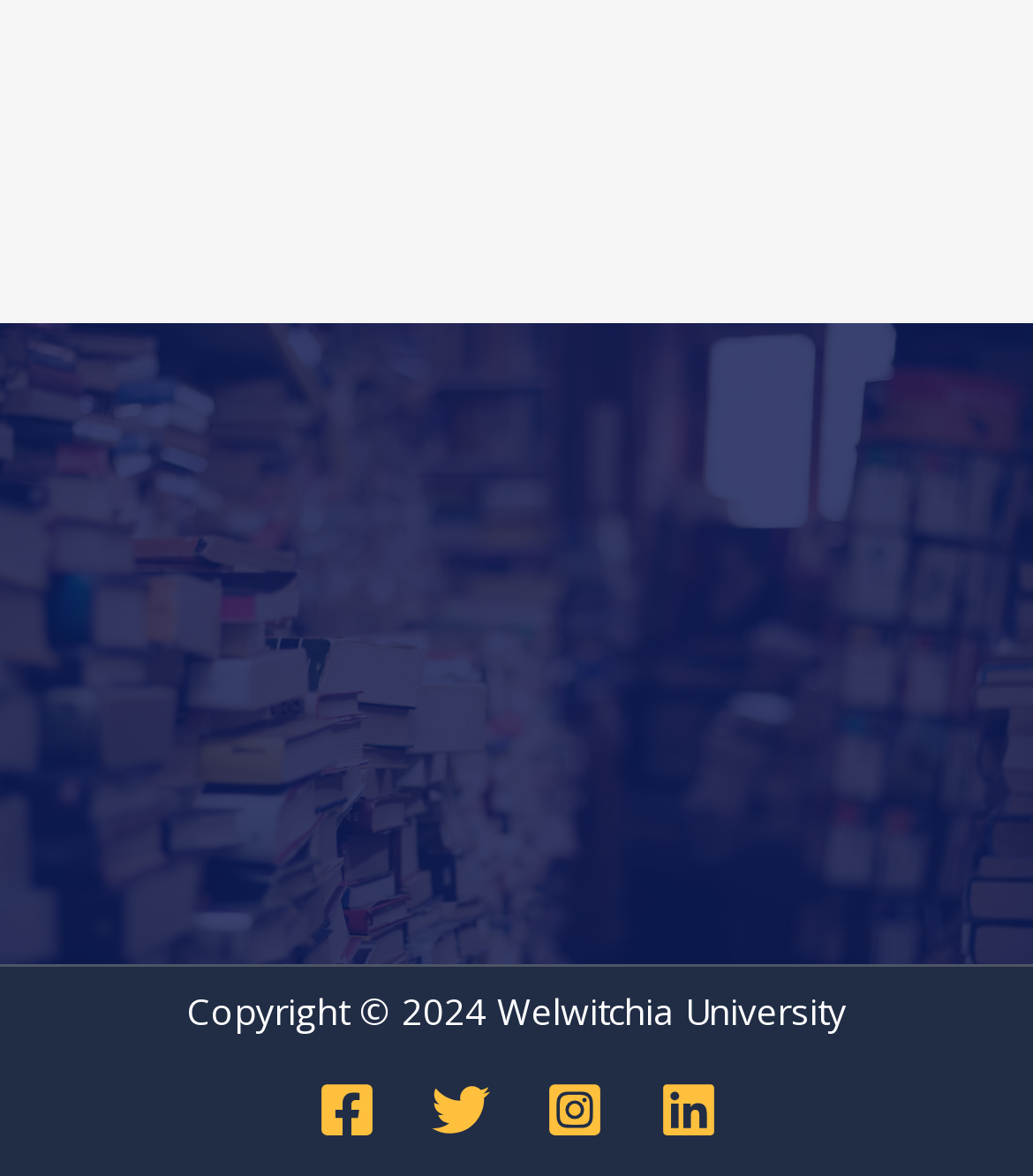Using the image as a reference, answer the following question in as much detail as possible:
What is the copyright year?

The copyright year can be found at the bottom of the webpage, where it says 'Copyright © 2024 Welwitchia University'.